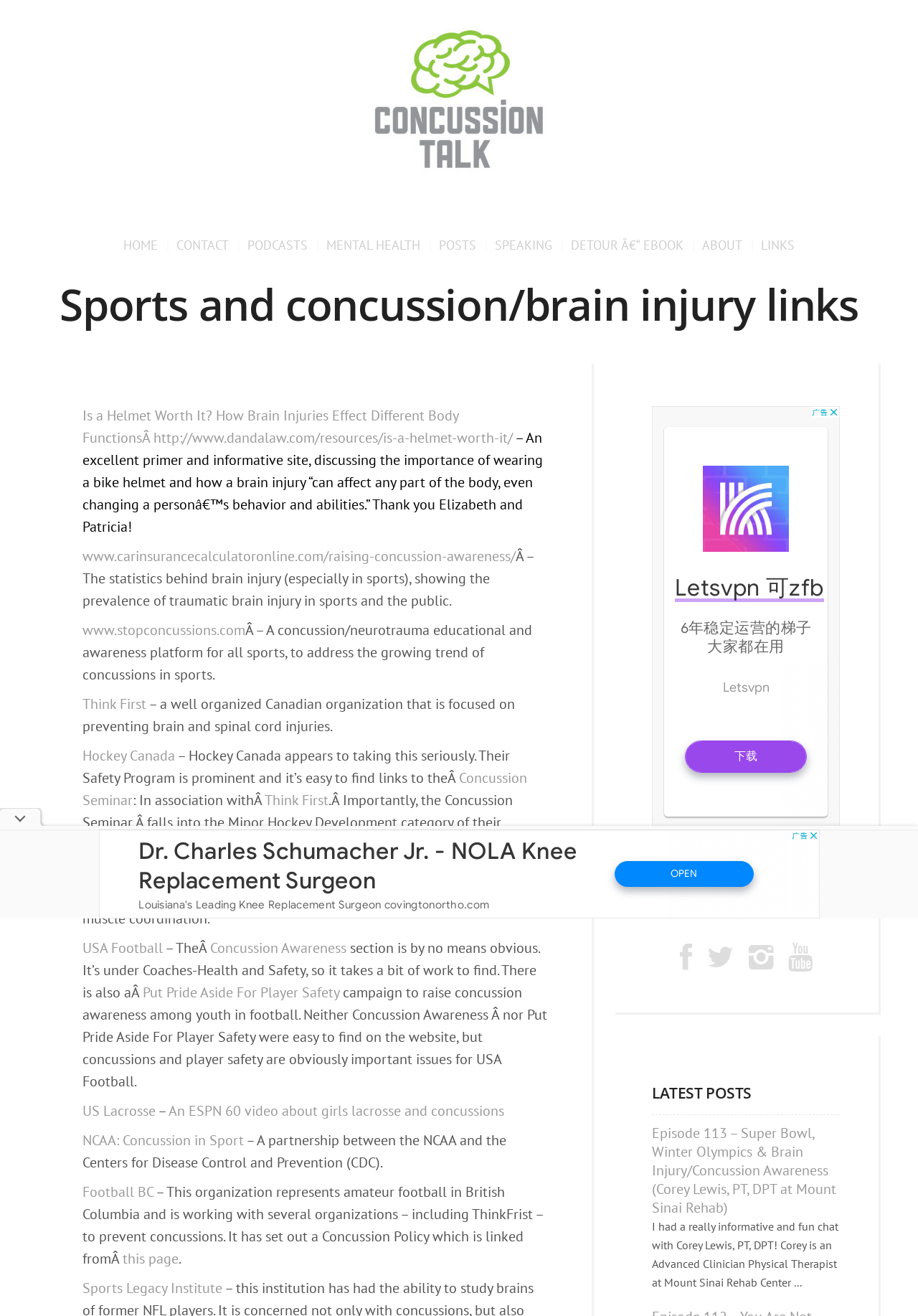Please identify the bounding box coordinates of the area I need to click to accomplish the following instruction: "Visit the HOME page".

[0.132, 0.164, 0.186, 0.208]